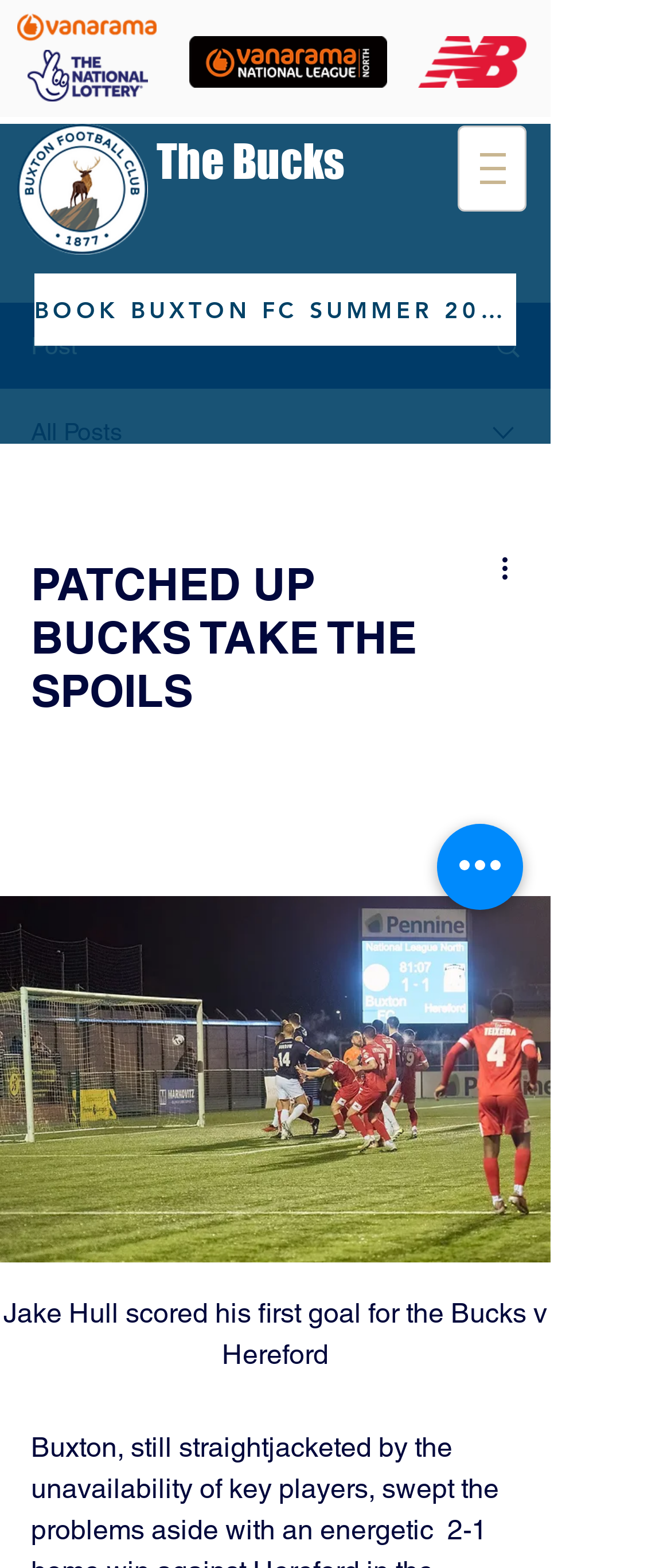Please find and give the text of the main heading on the webpage.

PATCHED UP BUCKS TAKE THE SPOILS